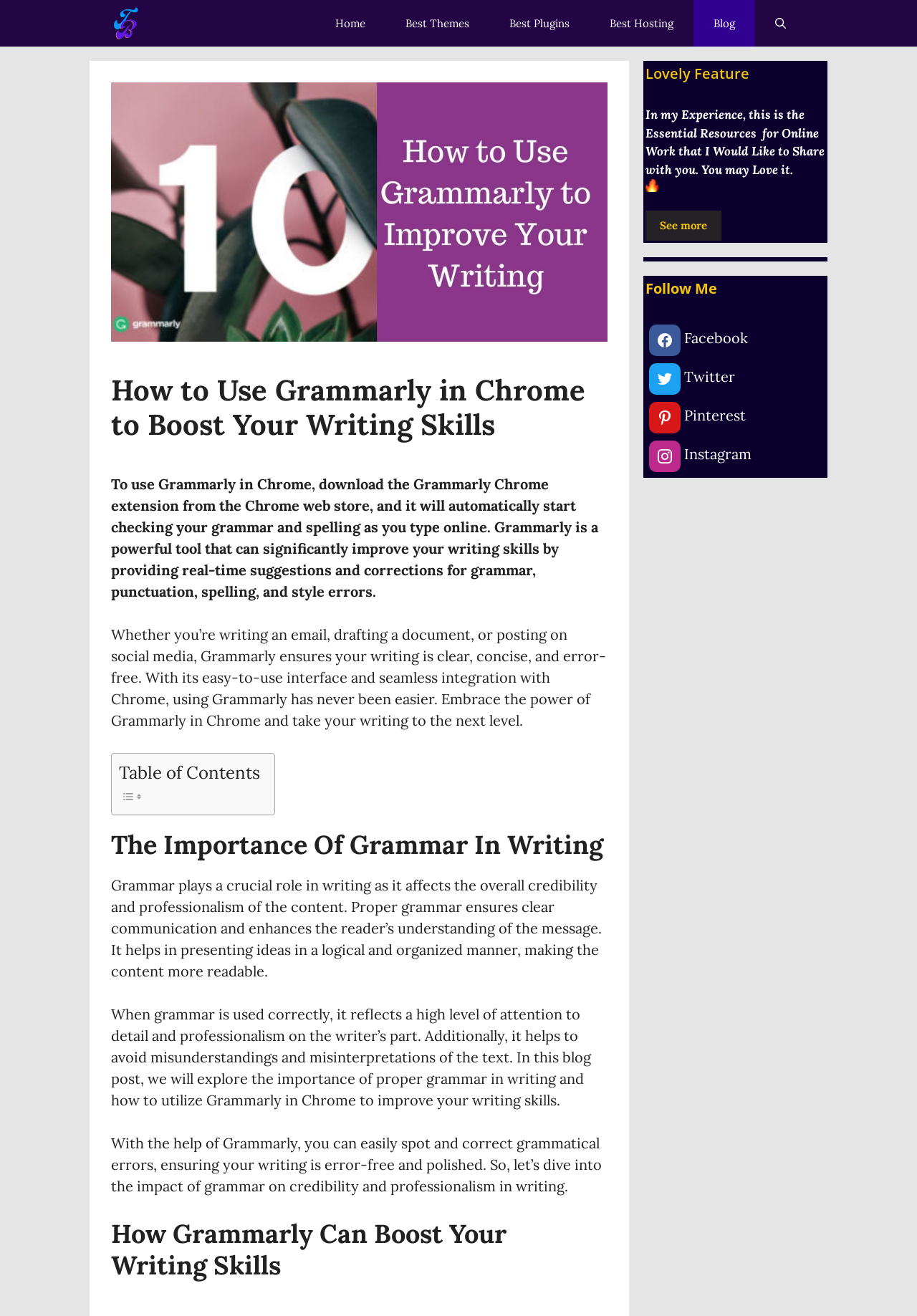Locate the bounding box coordinates of the element that needs to be clicked to carry out the instruction: "Search using the 'Open Search Bar' button". The coordinates should be given as four float numbers ranging from 0 to 1, i.e., [left, top, right, bottom].

[0.823, 0.0, 0.879, 0.035]